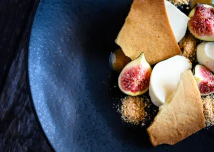What adds a pop of color to the dish?
Using the information presented in the image, please offer a detailed response to the question.

The fresh figs add a pop of color to the dish, as mentioned in the caption, which highlights their vibrant color and juicy texture.